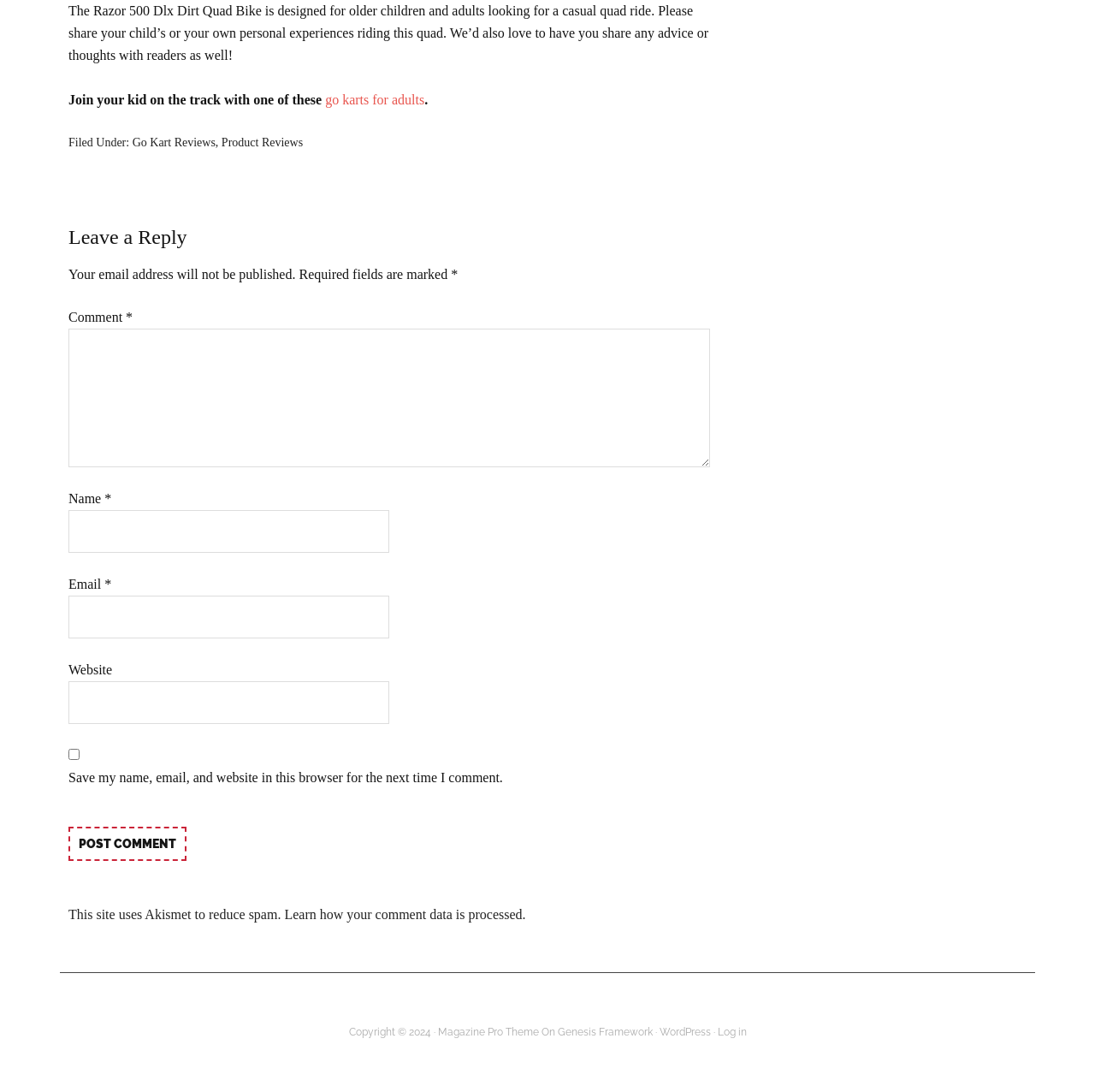What type of content is shared on this webpage?
Based on the screenshot, answer the question with a single word or phrase.

Product reviews